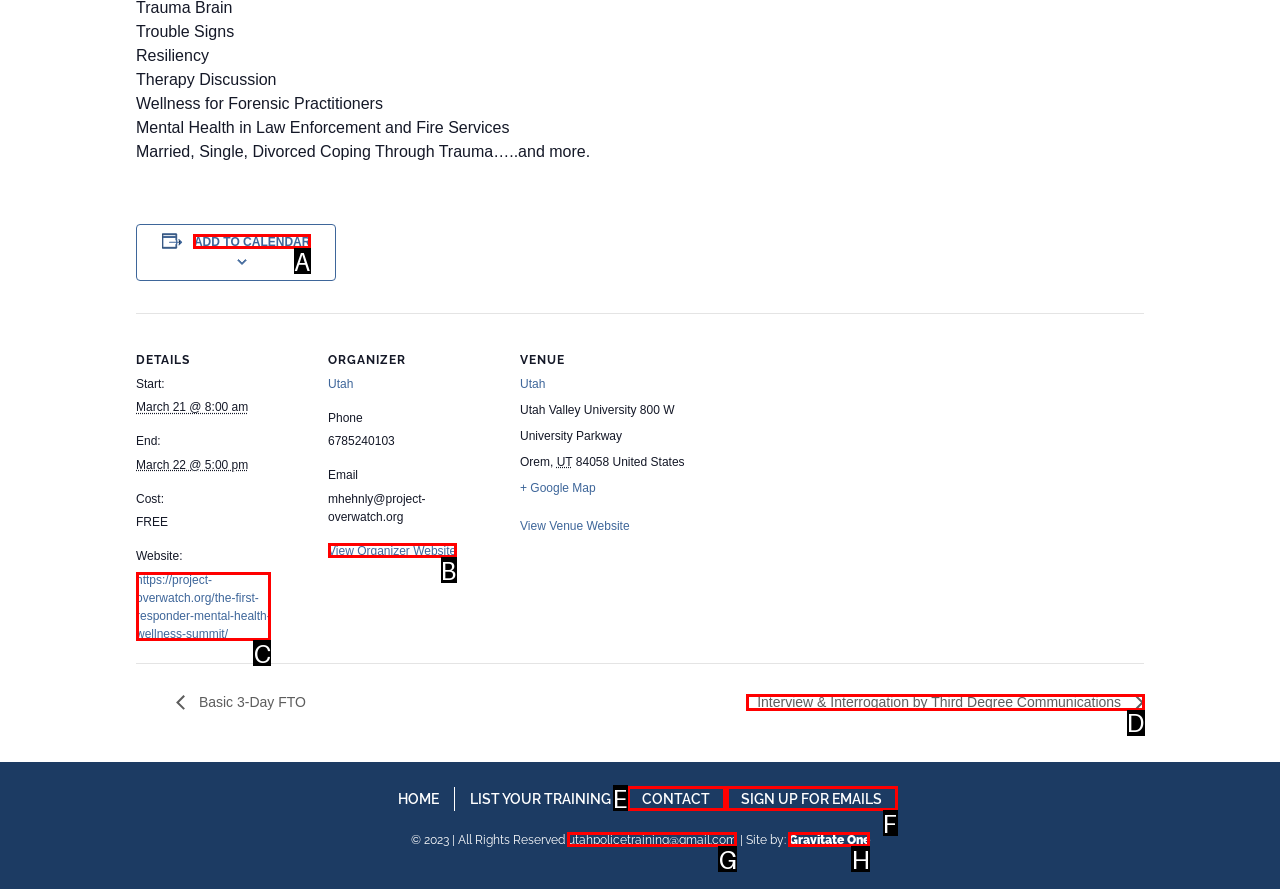Select the HTML element that corresponds to the description: Gravitate One
Reply with the letter of the correct option from the given choices.

H